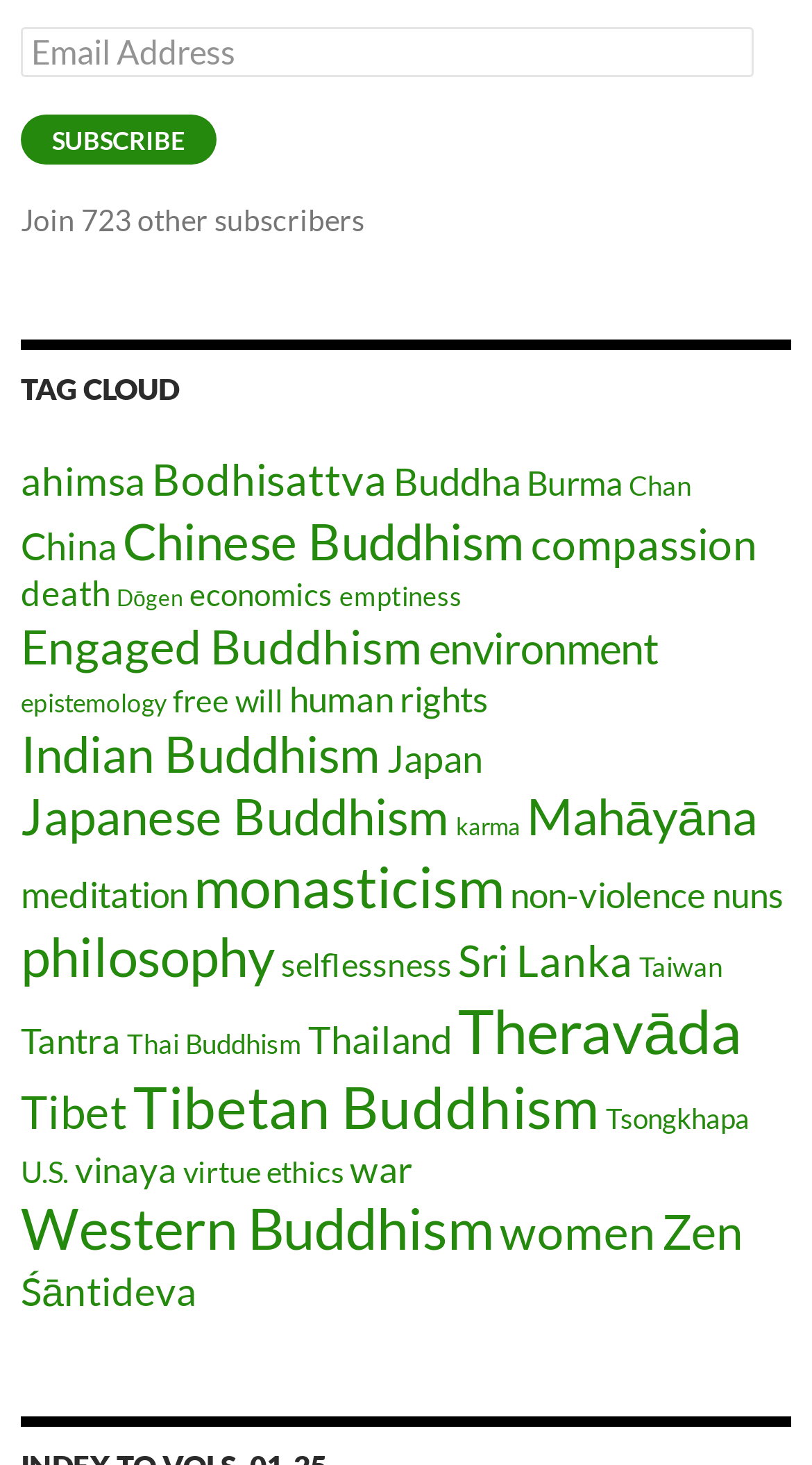Please give a succinct answer using a single word or phrase:
How many tags are listed in the Tag Cloud?

43